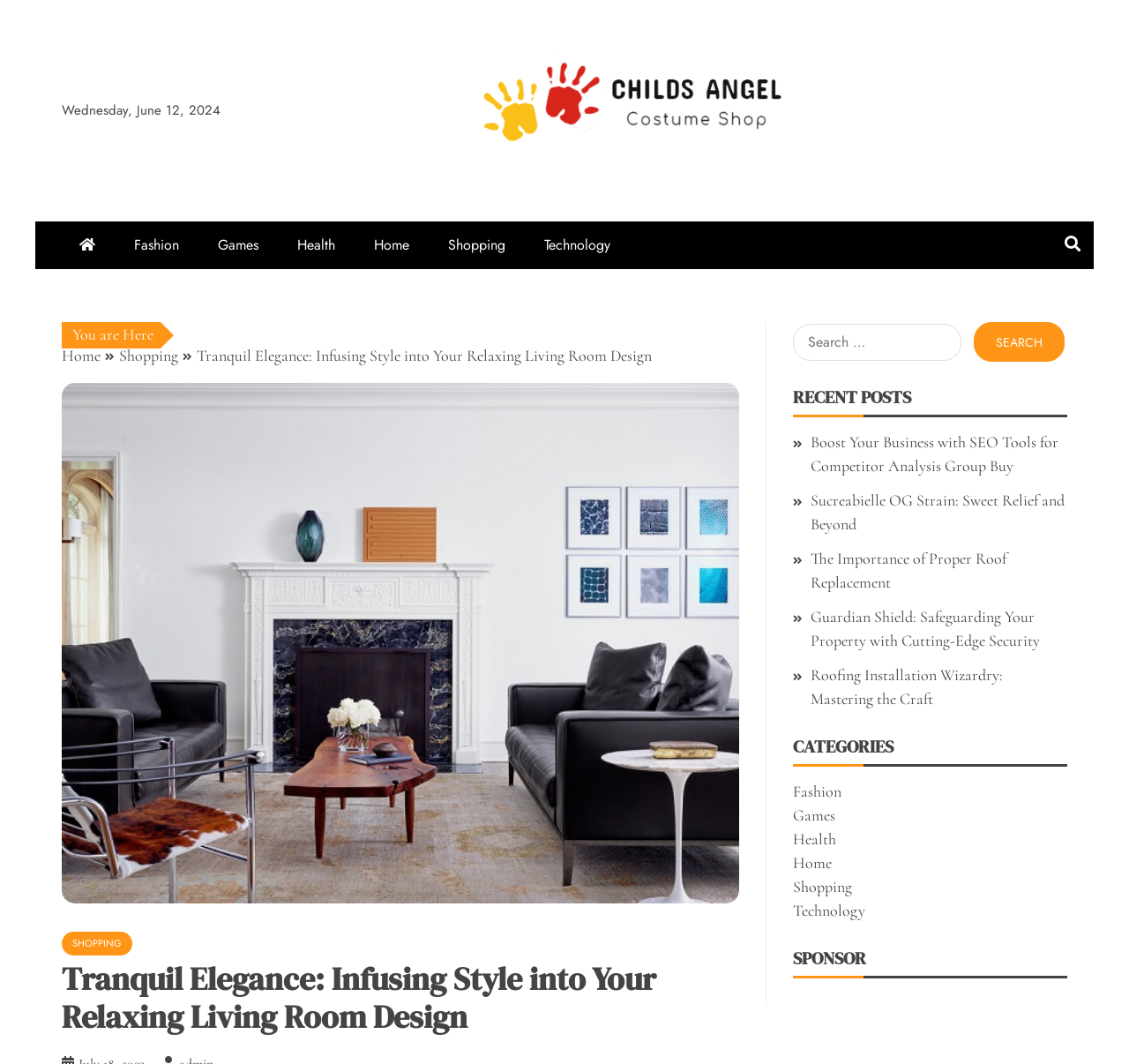Please identify the bounding box coordinates of where to click in order to follow the instruction: "Visit Childs Angel website".

[0.423, 0.041, 0.711, 0.167]